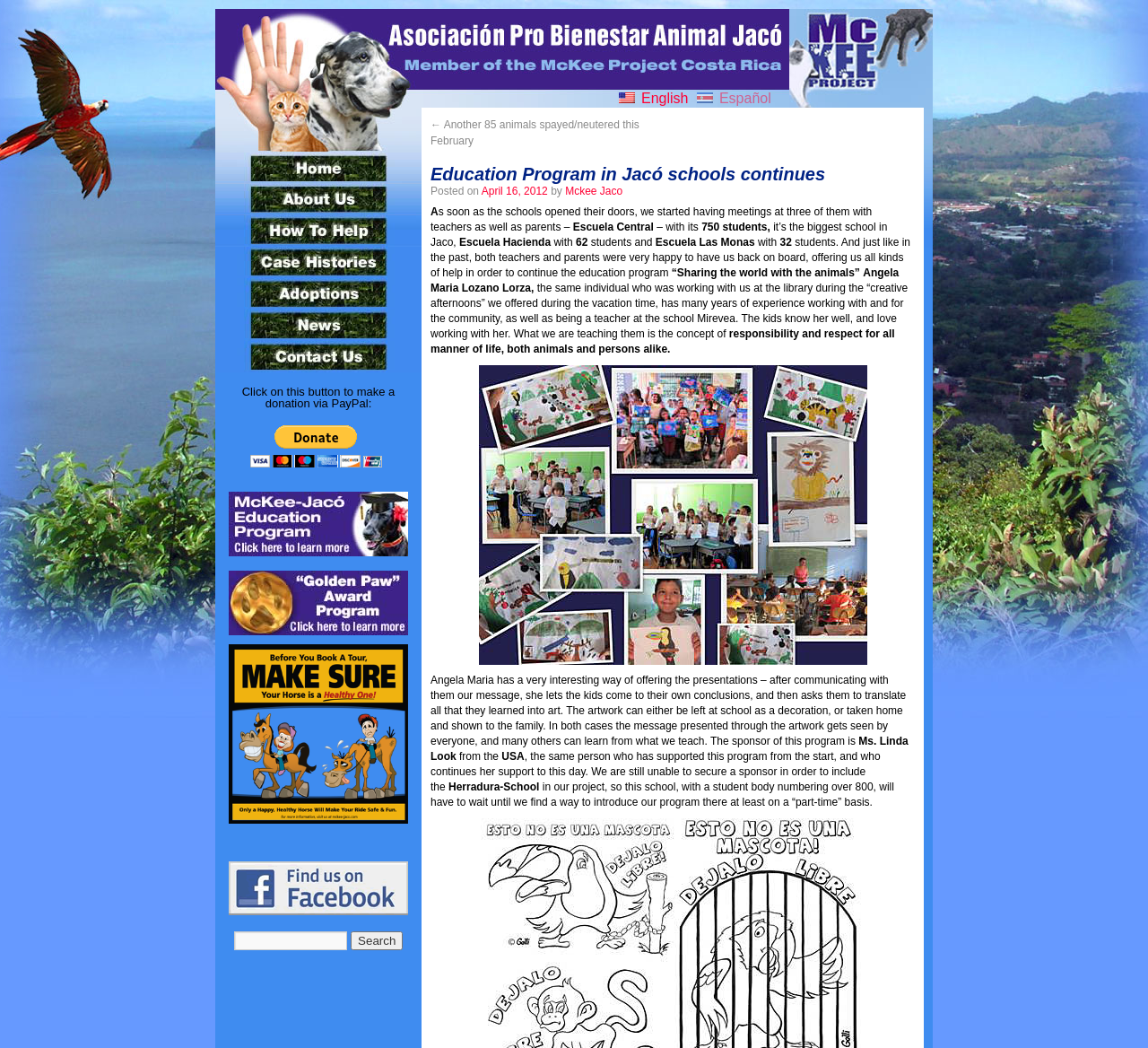Using the provided description: "Download Logos", find the bounding box coordinates of the corresponding UI element. The output should be four float numbers between 0 and 1, in the format [left, top, right, bottom].

None